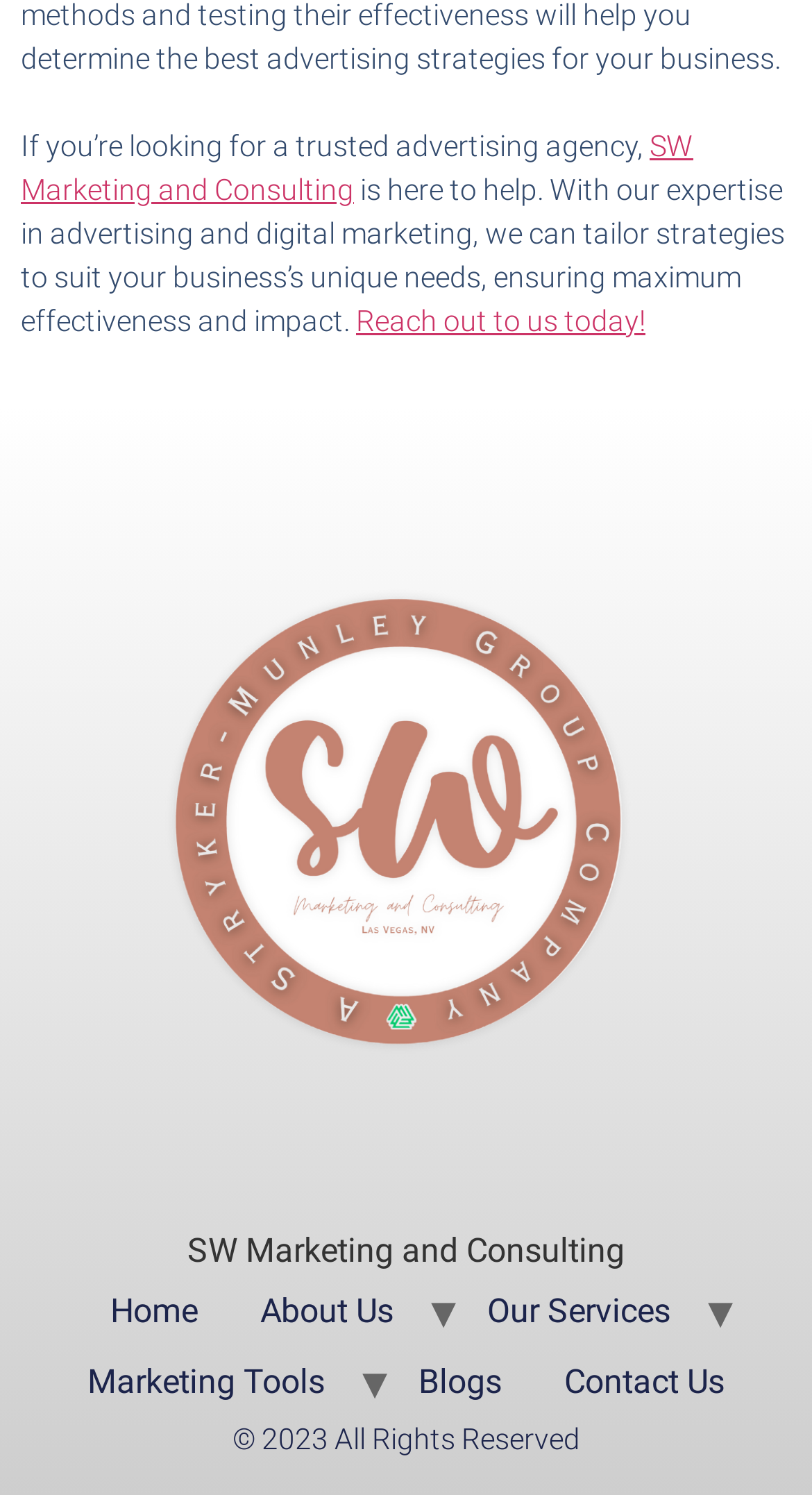Based on the element description: "Reach out to us today!", identify the UI element and provide its bounding box coordinates. Use four float numbers between 0 and 1, [left, top, right, bottom].

[0.438, 0.203, 0.795, 0.226]